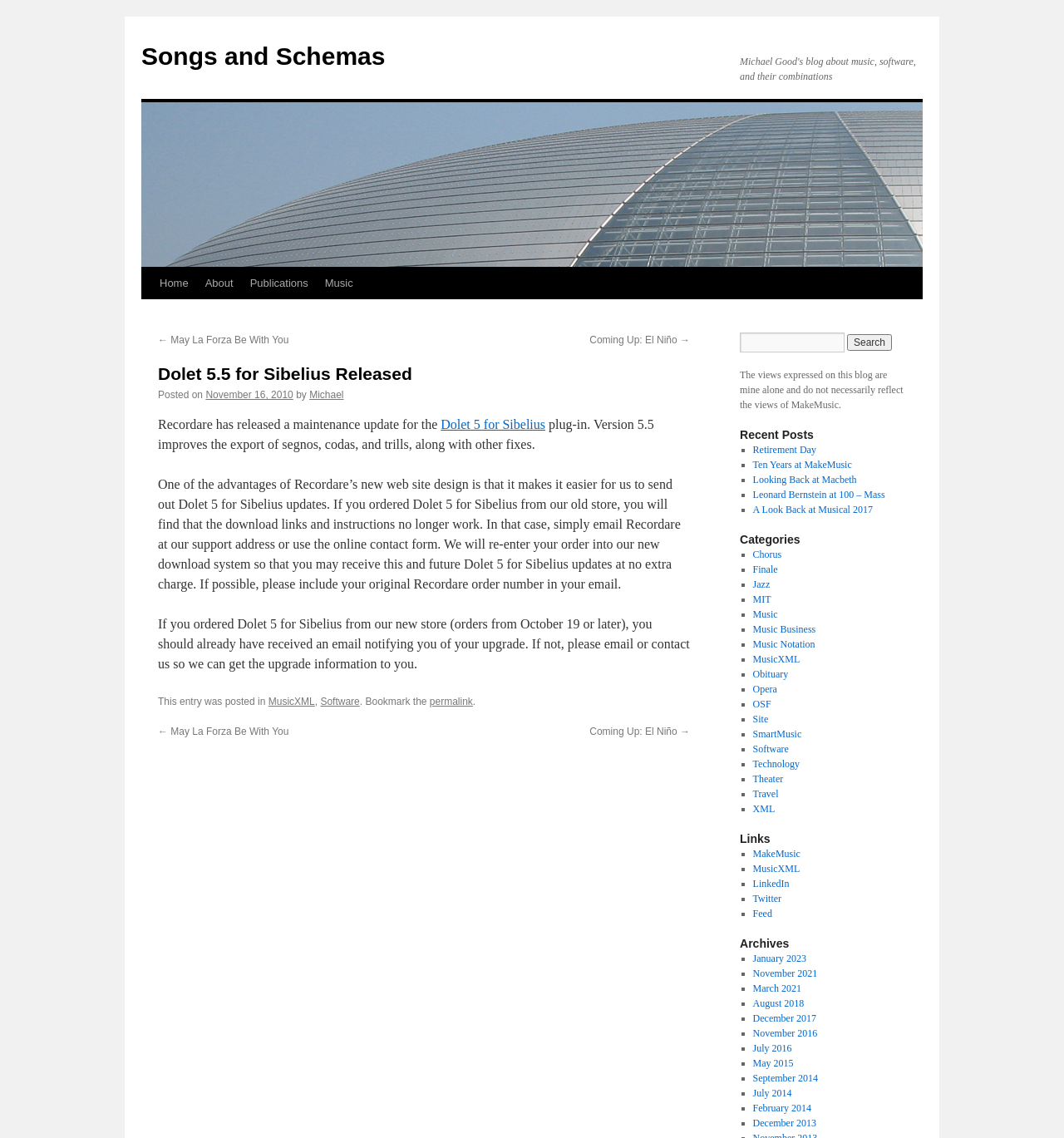Respond with a single word or phrase to the following question:
What is the category of the blog post about Leonard Bernstein?

Obituary